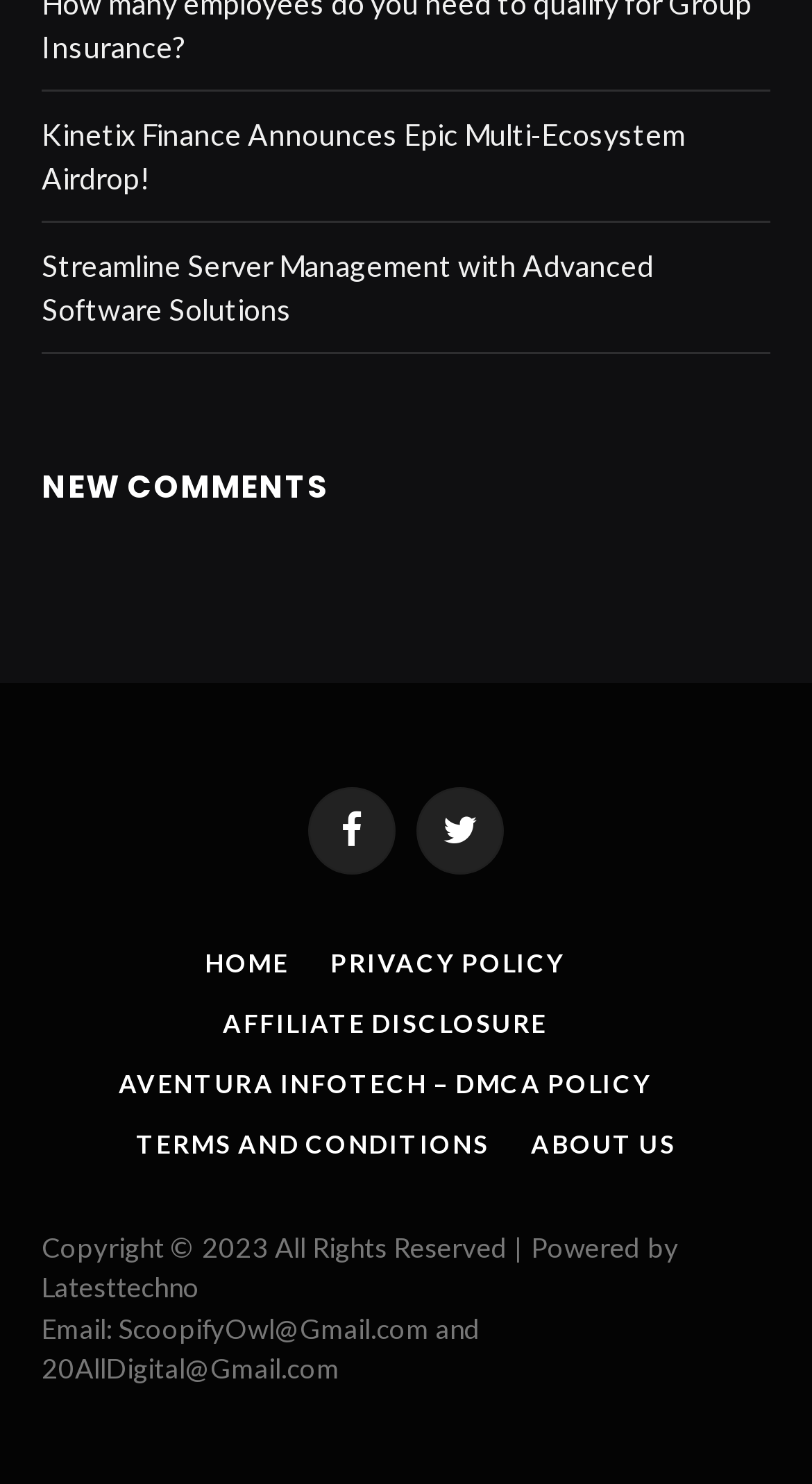Determine the bounding box for the UI element as described: "Blog". The coordinates should be represented as four float numbers between 0 and 1, formatted as [left, top, right, bottom].

None